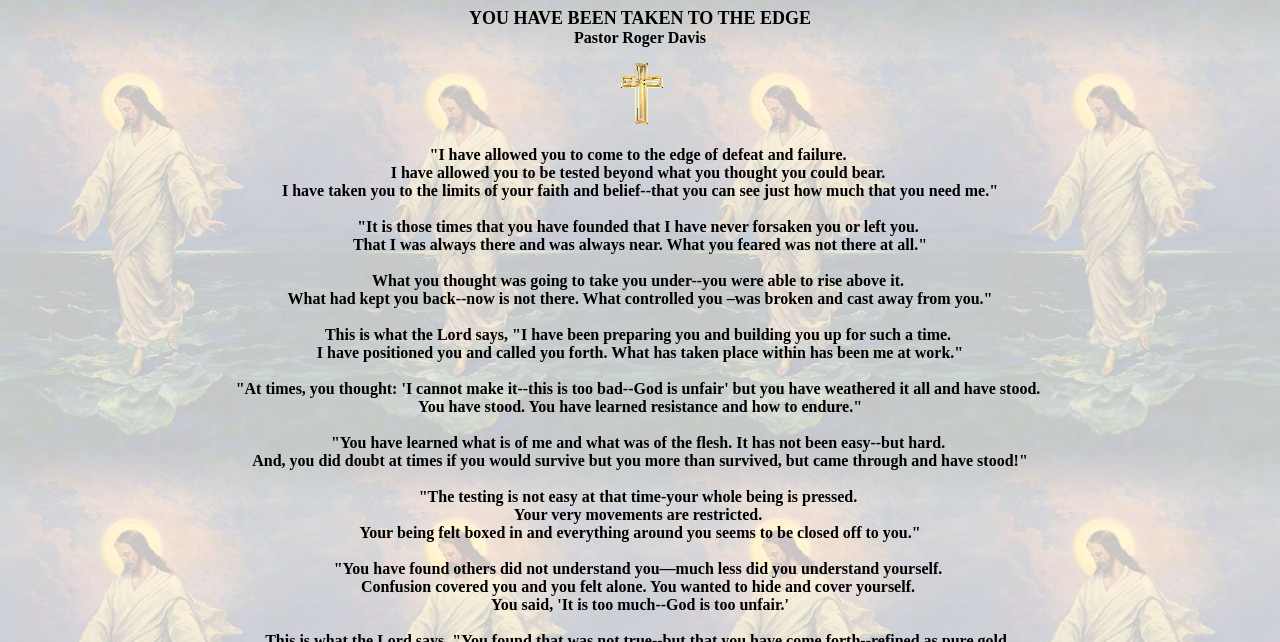What has the reader learned from the experience?
Using the details from the image, give an elaborate explanation to answer the question.

The passage suggests that the reader has learned resistance and endurance from the experience of being tested by the Lord. This is evident from phrases such as 'You have learned resistance and how to endure' and 'You have stood. You have learned what is of me and what was of the flesh'.